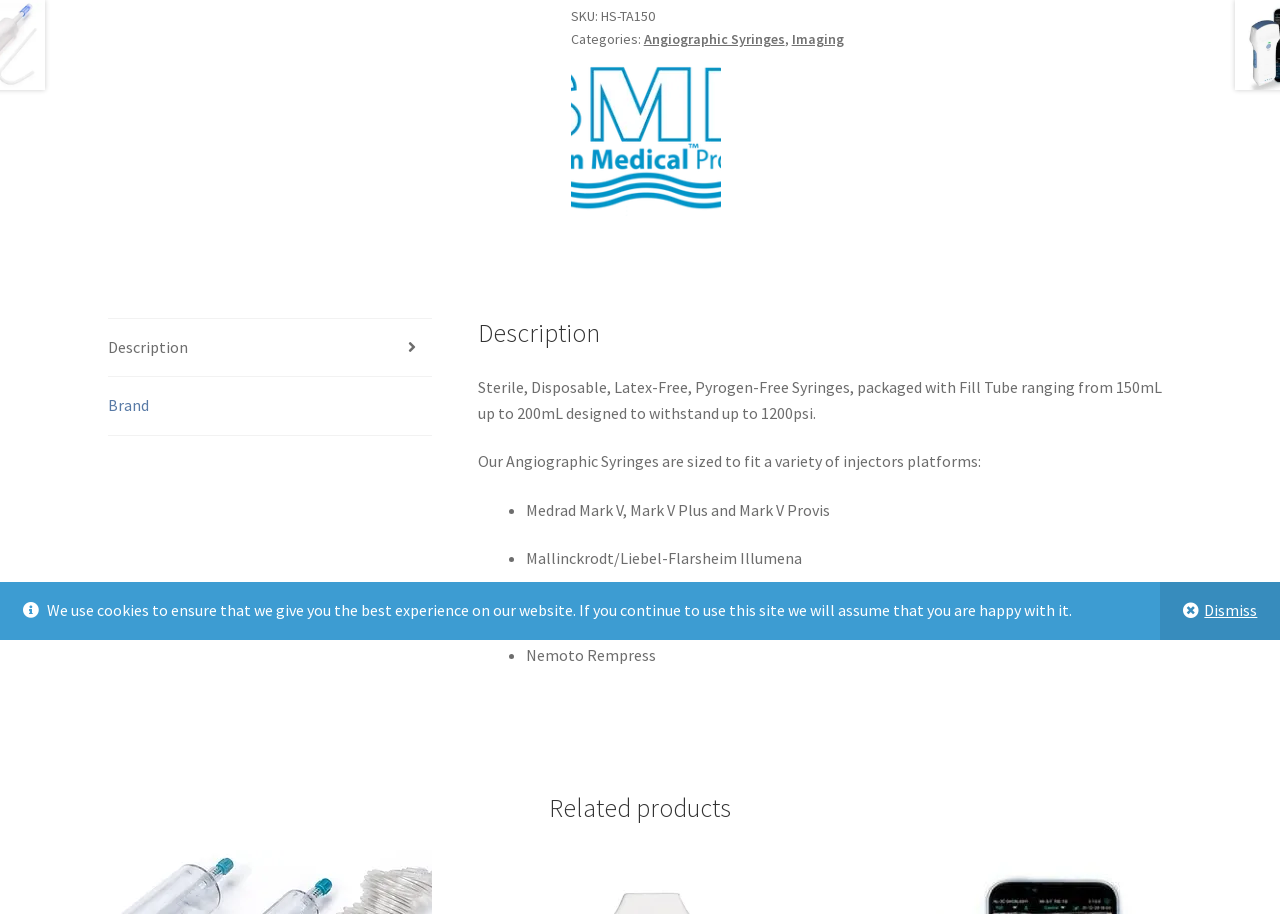Find the bounding box of the UI element described as: "Angiographic Syringes". The bounding box coordinates should be given as four float values between 0 and 1, i.e., [left, top, right, bottom].

[0.503, 0.033, 0.613, 0.052]